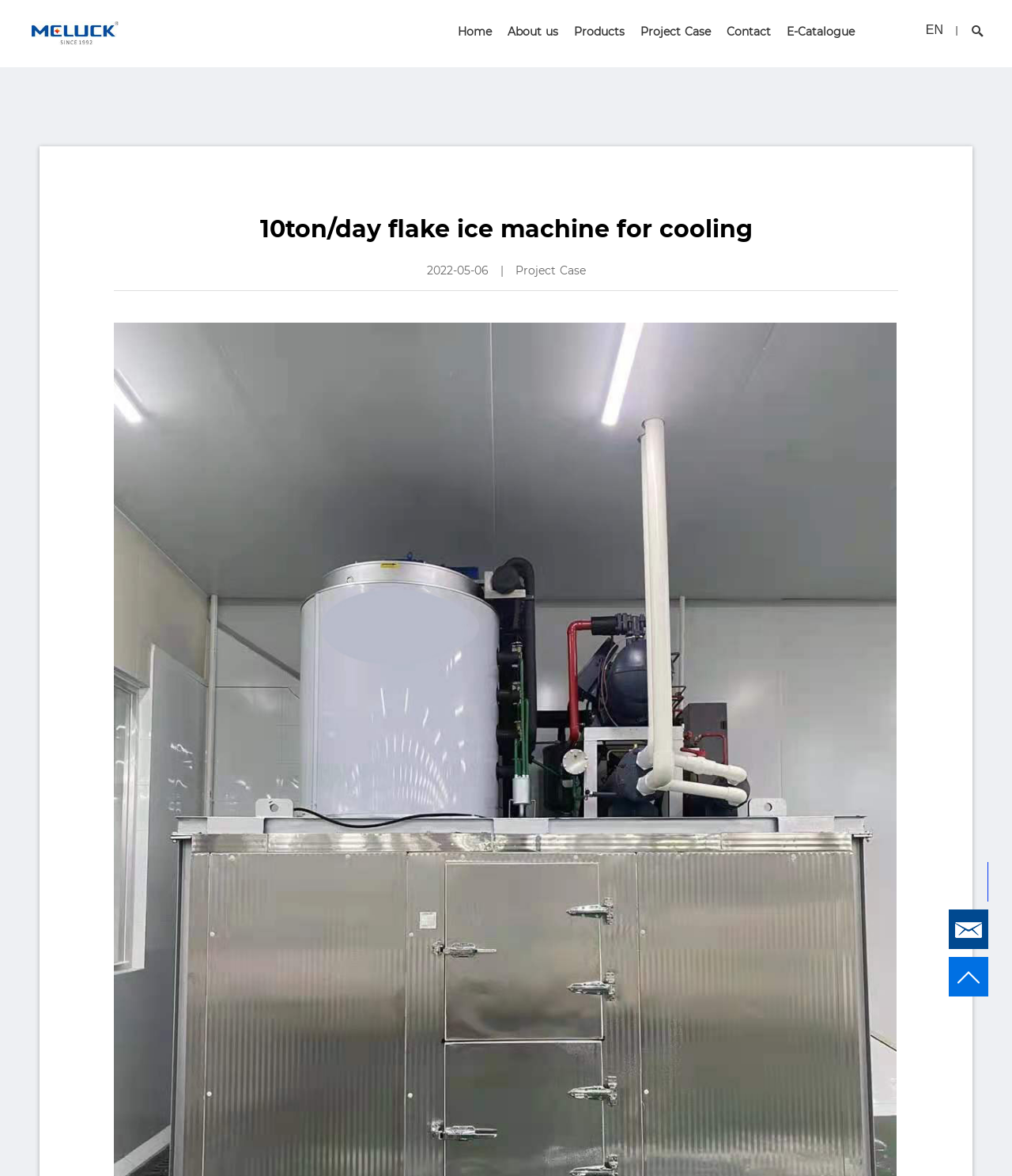Give a detailed account of the webpage, highlighting key information.

The webpage is about a commercial fresh-keeping flake ice machine. At the top left corner, there is a logo image. Next to the logo, there are several links, including "Home", "About us", "Products", "Project Case", "Contact", and "E-Catalogue", which are aligned horizontally. 

On the top right corner, there are two static text elements, "EN" and "|", which are placed side by side. Below these text elements, there is a search box with a label "Product name / Brand / Model / Serial number" and a "Search" button to its right.

Below the search box, there is a layout table that spans the entire width of the page. Within this table, there is a "Close" button at the top right corner. Above the table, there are two headings, "10ton/day flake ice machine for cooling" and "2022-05-06 | Project Case", which are placed one below the other.

At the bottom right corner of the page, there are three elements: a "Whatsapp" link, and two images labeled as "form", which are placed vertically.